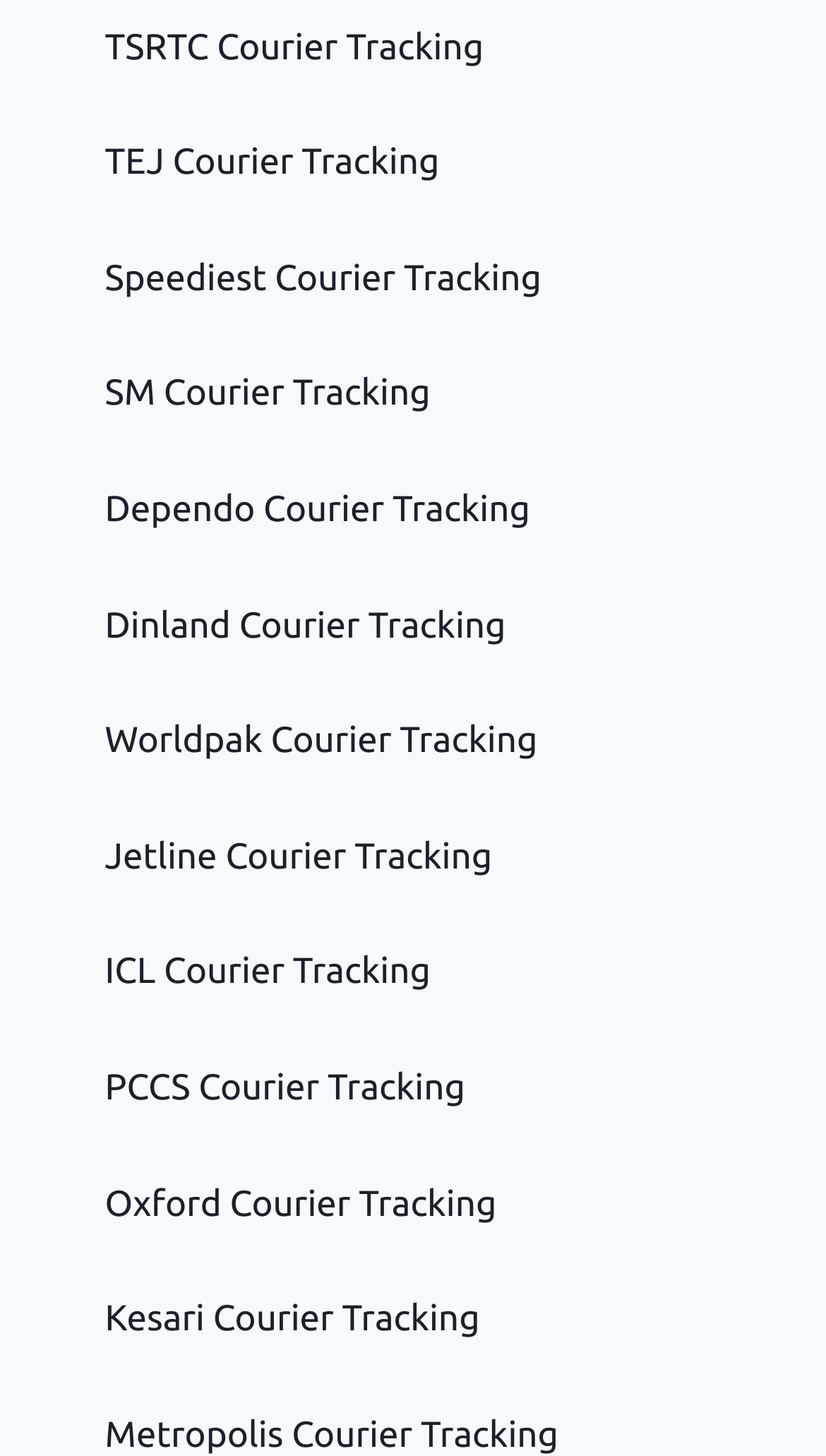Provide your answer in a single word or phrase: 
What is the first courier tracking service listed?

TSRTC Courier Tracking